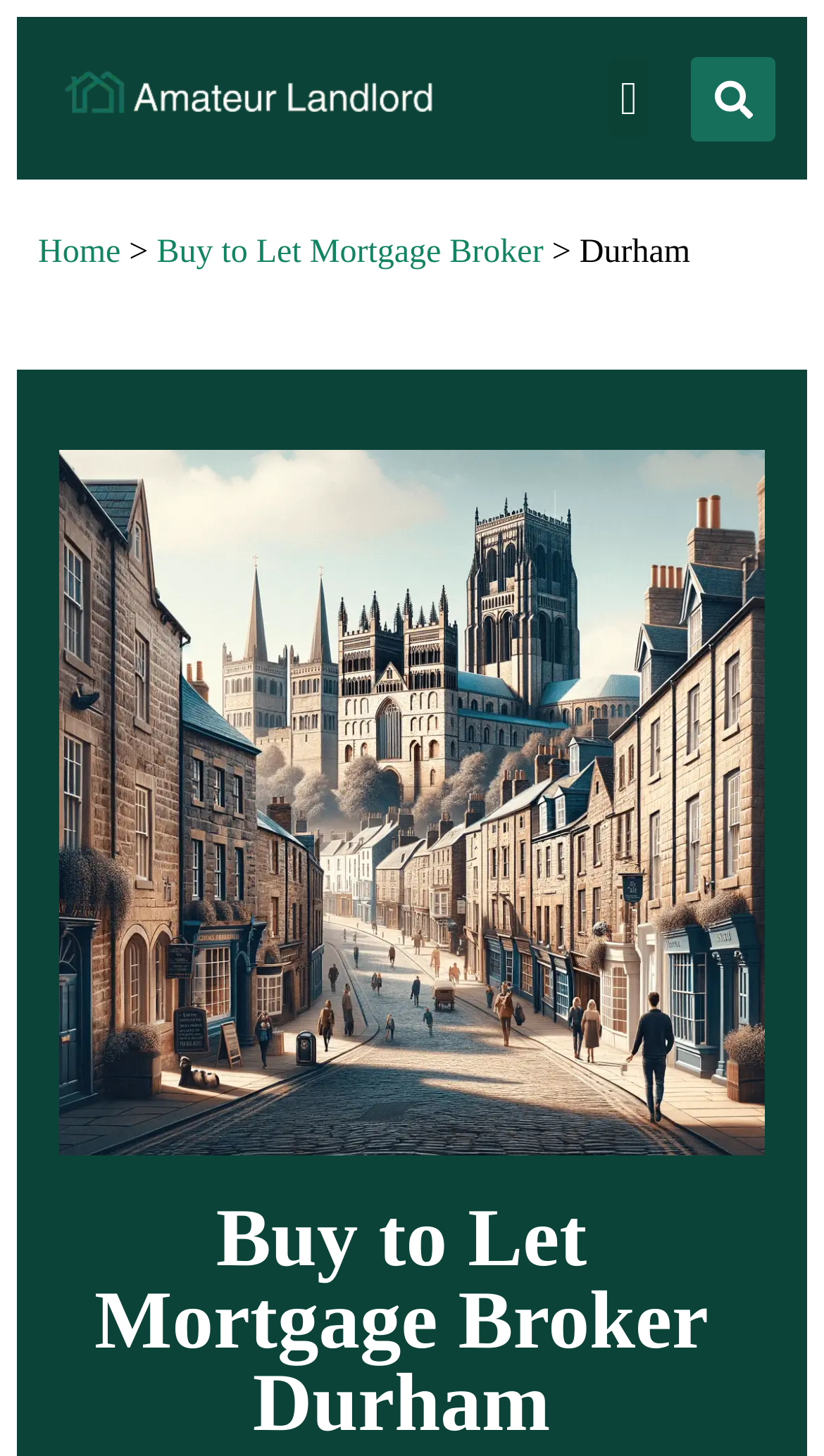Answer with a single word or phrase: 
What is the logo of the amateur landlord?

Amateur Landlord Logo